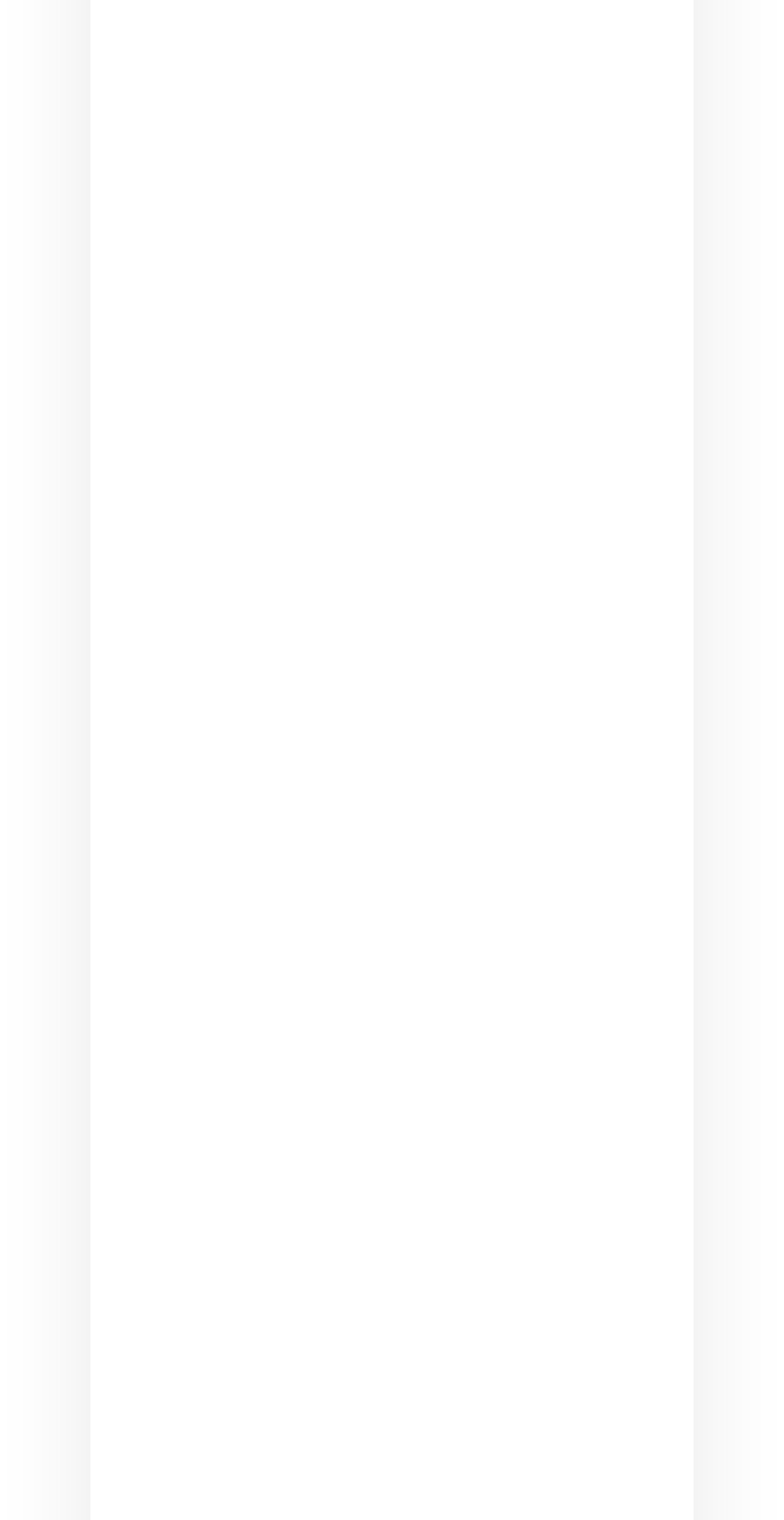Kindly determine the bounding box coordinates for the area that needs to be clicked to execute this instruction: "visit gresph".

[0.167, 0.038, 0.292, 0.065]